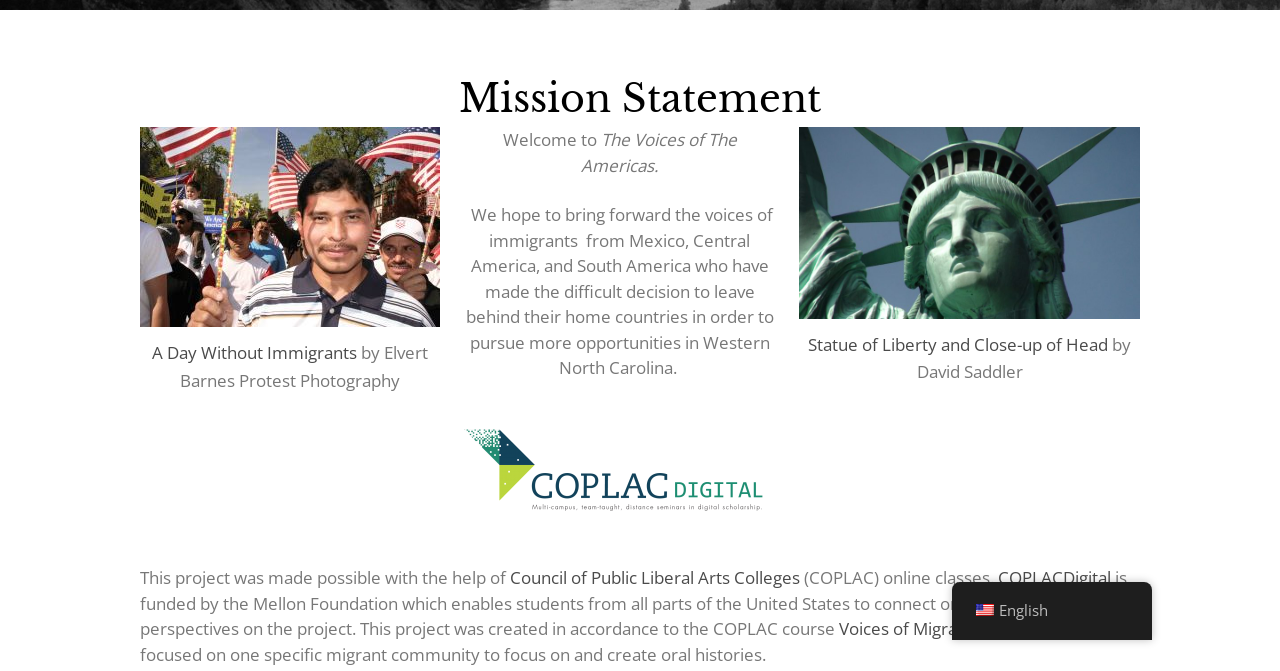Determine the bounding box coordinates for the HTML element described here: "aria-label="Close"".

None